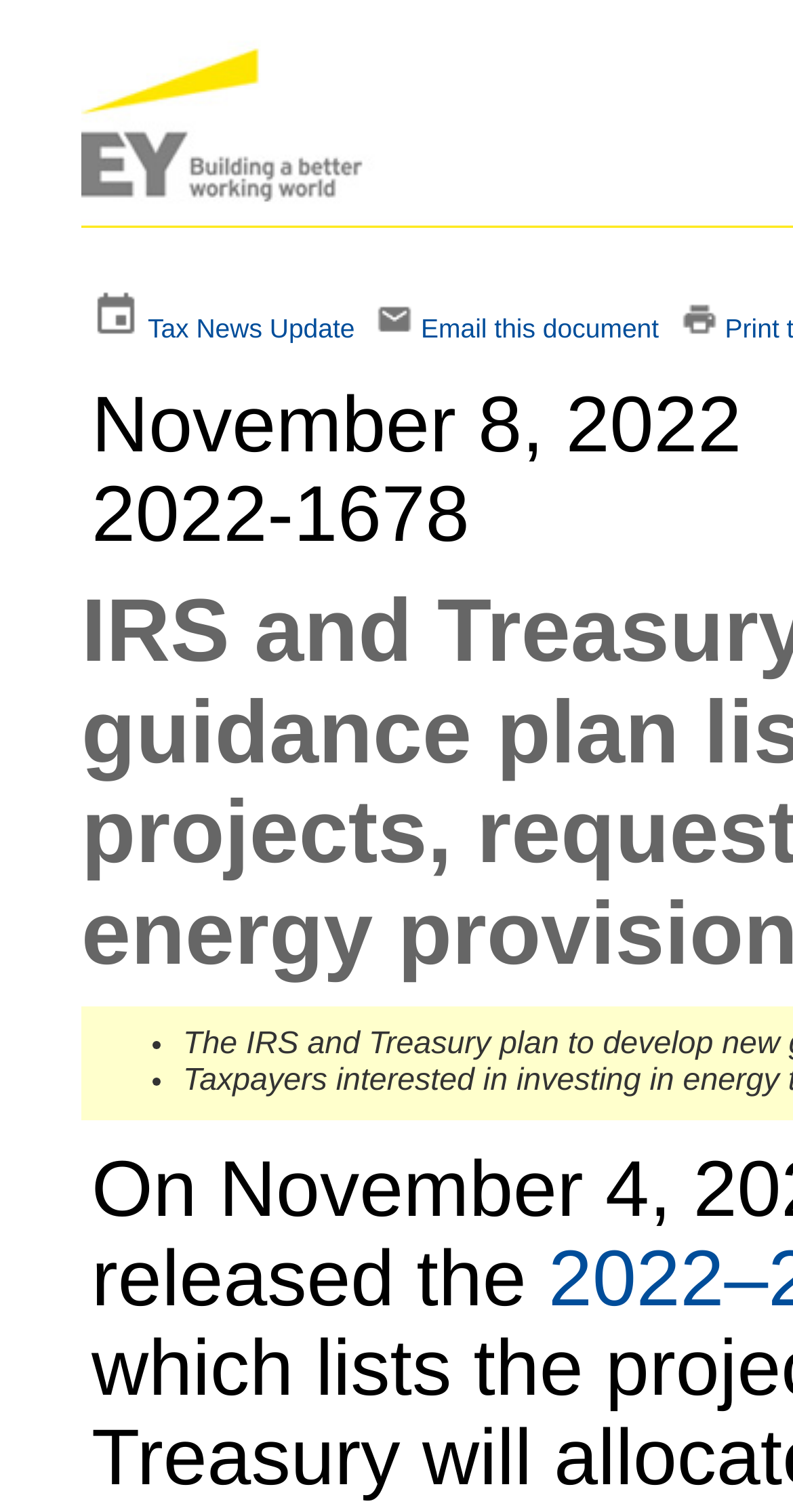Give a detailed account of the webpage.

The webpage appears to be a news article or press release from the IRS and Treasury department. At the top, there is a title that reads "IRS and Treasury release 2022–2023 guidance plan listing energy-related projects, request comments on certain IRA energy provisions". 

Below the title, there are four links aligned horizontally, with a small image preceding each link. The first link is empty, followed by "Tax News Update", then another empty link, and finally "Email this document". Each link has a small image to its left. 

To the right of the links, there are three non-descriptive static text elements, likely used as separators. 

Further down the page, there is a list with two list markers, indicated by bullet points. The list appears to be empty, with no descriptive text or content.